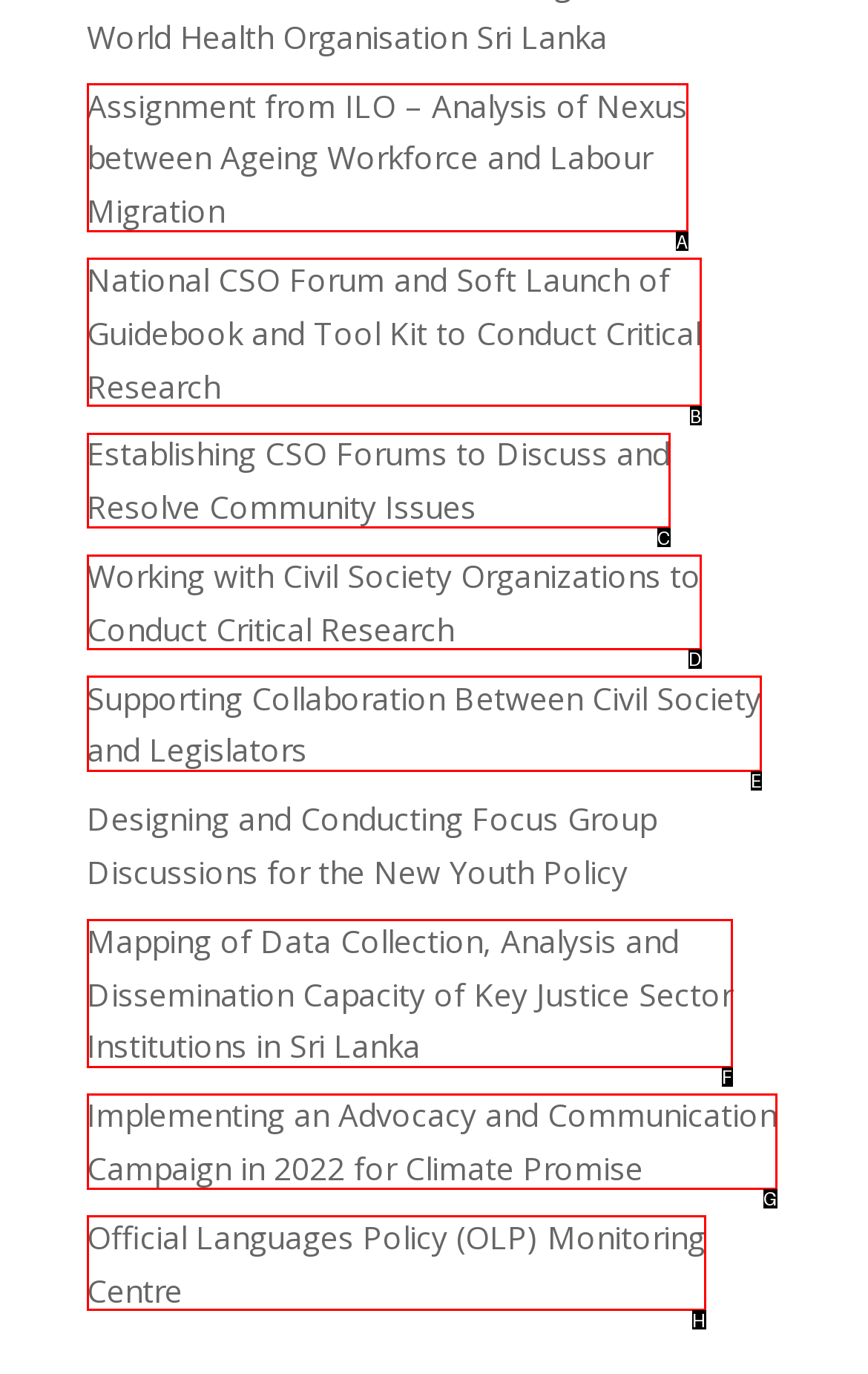Select the letter of the UI element you need to click on to fulfill this task: Explore National CSO Forum and Soft Launch of Guidebook and Tool Kit to Conduct Critical Research. Write down the letter only.

B